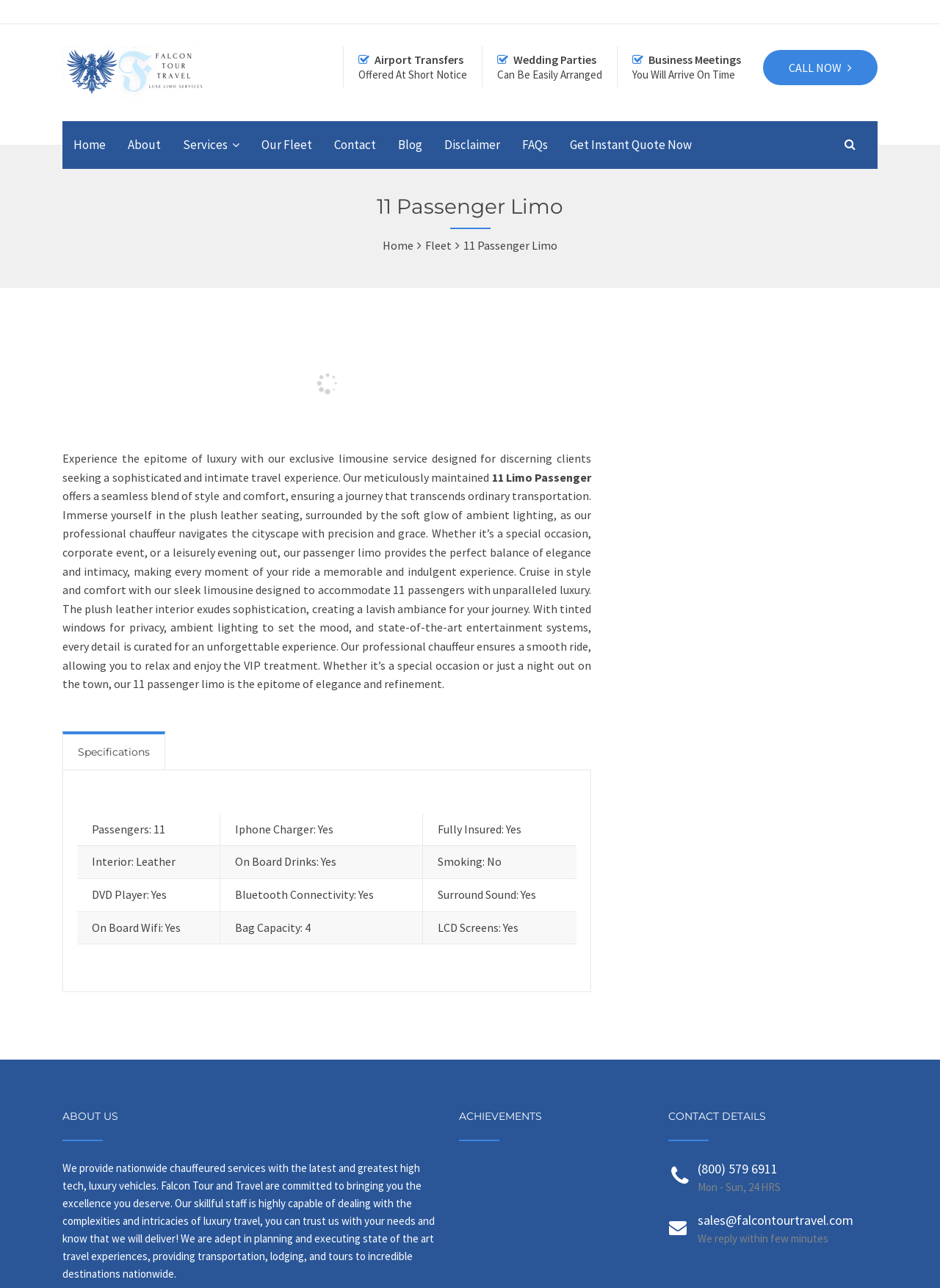Pinpoint the bounding box coordinates of the element you need to click to execute the following instruction: "Click (800) 579 6911". The bounding box should be represented by four float numbers between 0 and 1, in the format [left, top, right, bottom].

[0.742, 0.901, 0.827, 0.914]